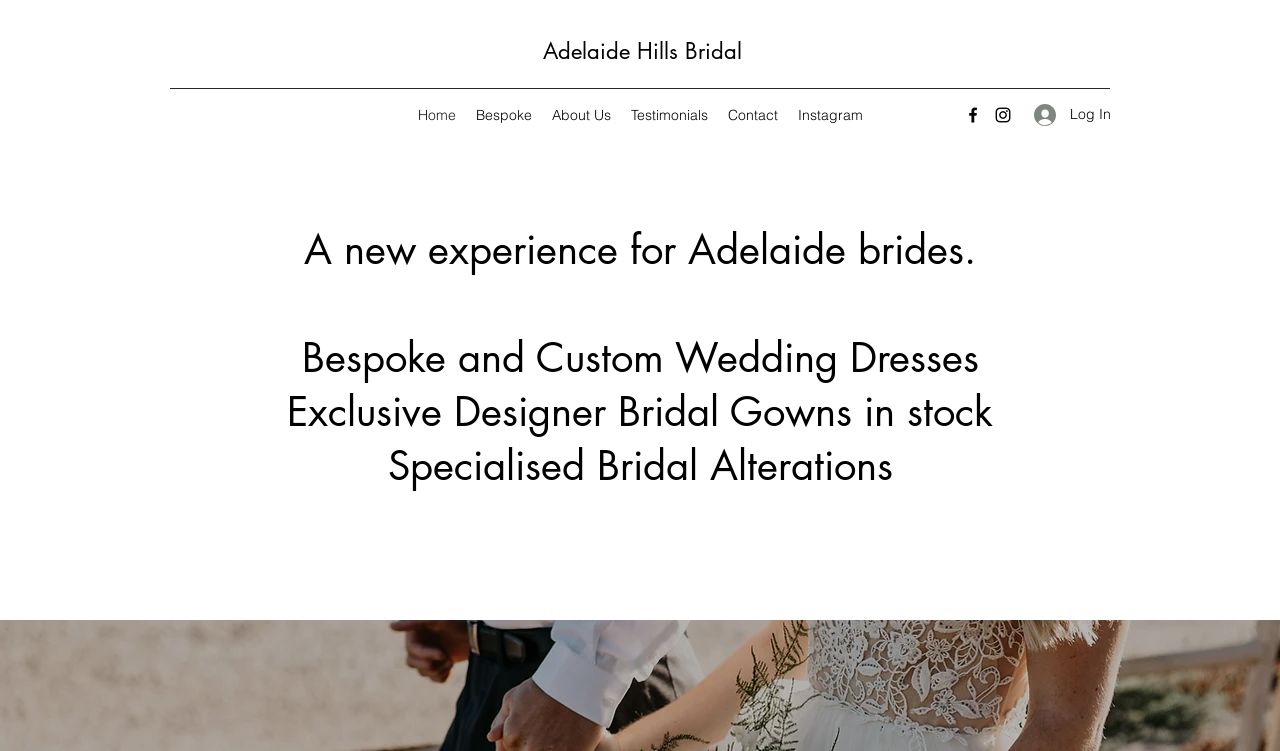Provide a short, one-word or phrase answer to the question below:
What is the purpose of the 'Log In' button?

To log in to the website